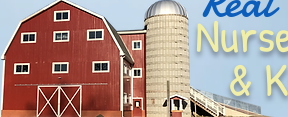Offer a thorough description of the image.

The image features a charming red barn, prominently displaying the welcoming atmosphere of the Real Life Nursery School & Kindergarten. The barn, complete with a traditional silos, symbolizes the school's roots and connection to the surrounding agricultural community. The background hints at a sunny day, enhancing the inviting nature of the scene, which is integral to the nurturing environment that the school provides for young children. This visual element is part of the school's commitment to creating a family-friendly and engaging space for children aged 2½ through 6 in Canton, Michigan.